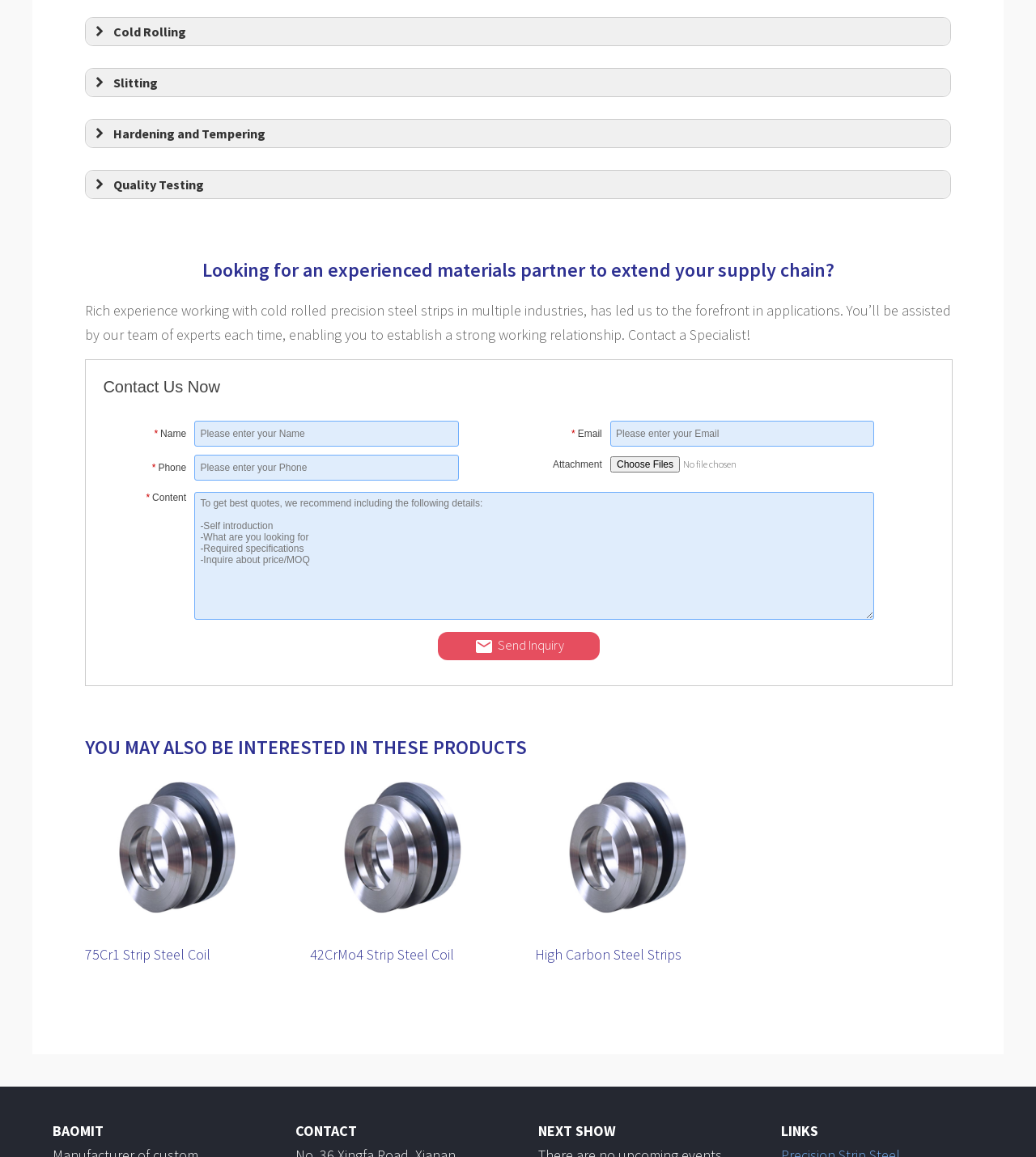Provide the bounding box coordinates of the HTML element described by the text: "Cold Rolling". The coordinates should be in the format [left, top, right, bottom] with values between 0 and 1.

[0.083, 0.016, 0.917, 0.039]